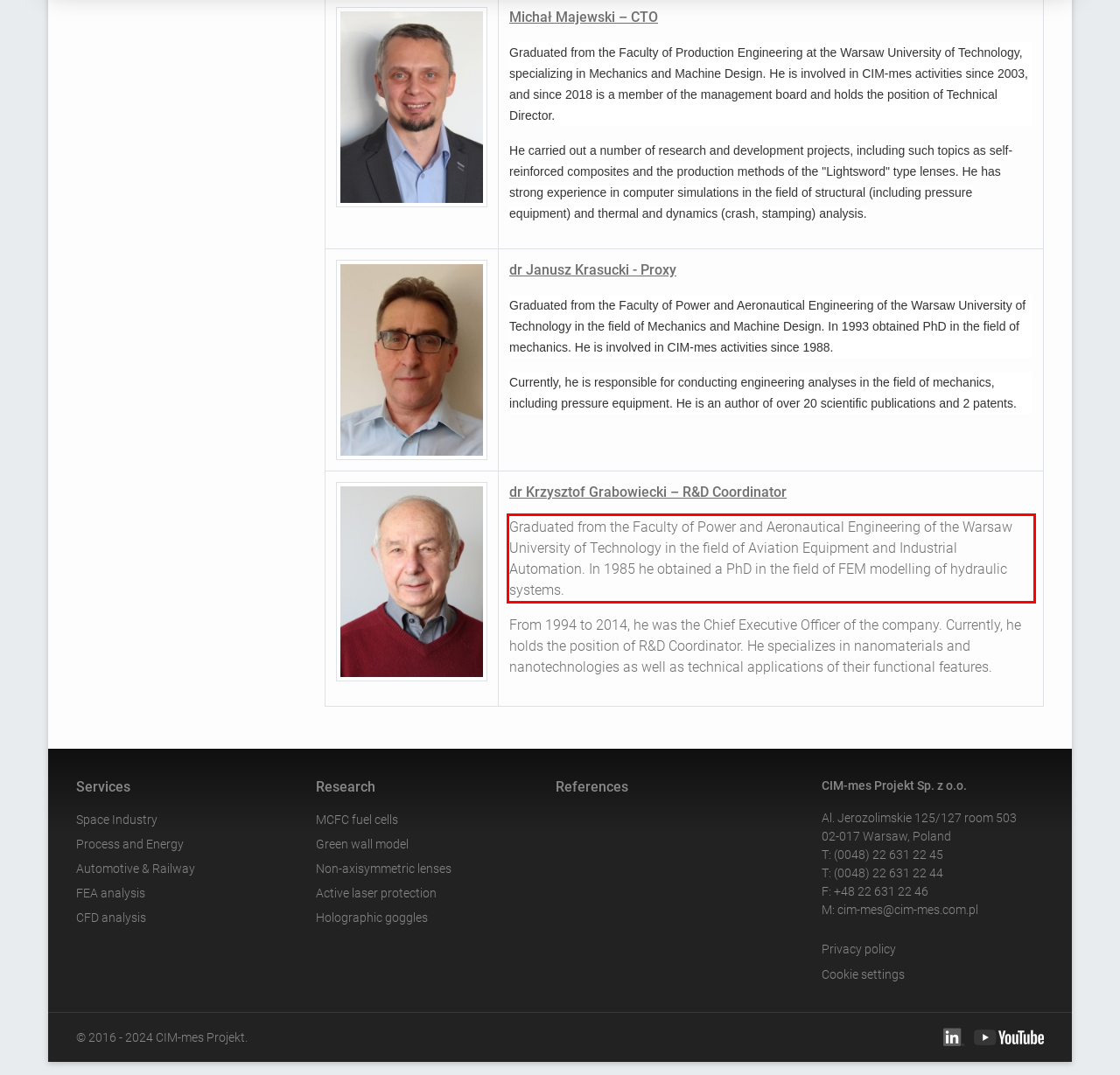You are provided with a screenshot of a webpage that includes a red bounding box. Extract and generate the text content found within the red bounding box.

Graduated from the Faculty of Power and Aeronautical Engineering of the Warsaw University of Technology in the field of Aviation Equipment and Industrial Automation. In 1985 he obtained a PhD in the field of FEM modelling of hydraulic systems.